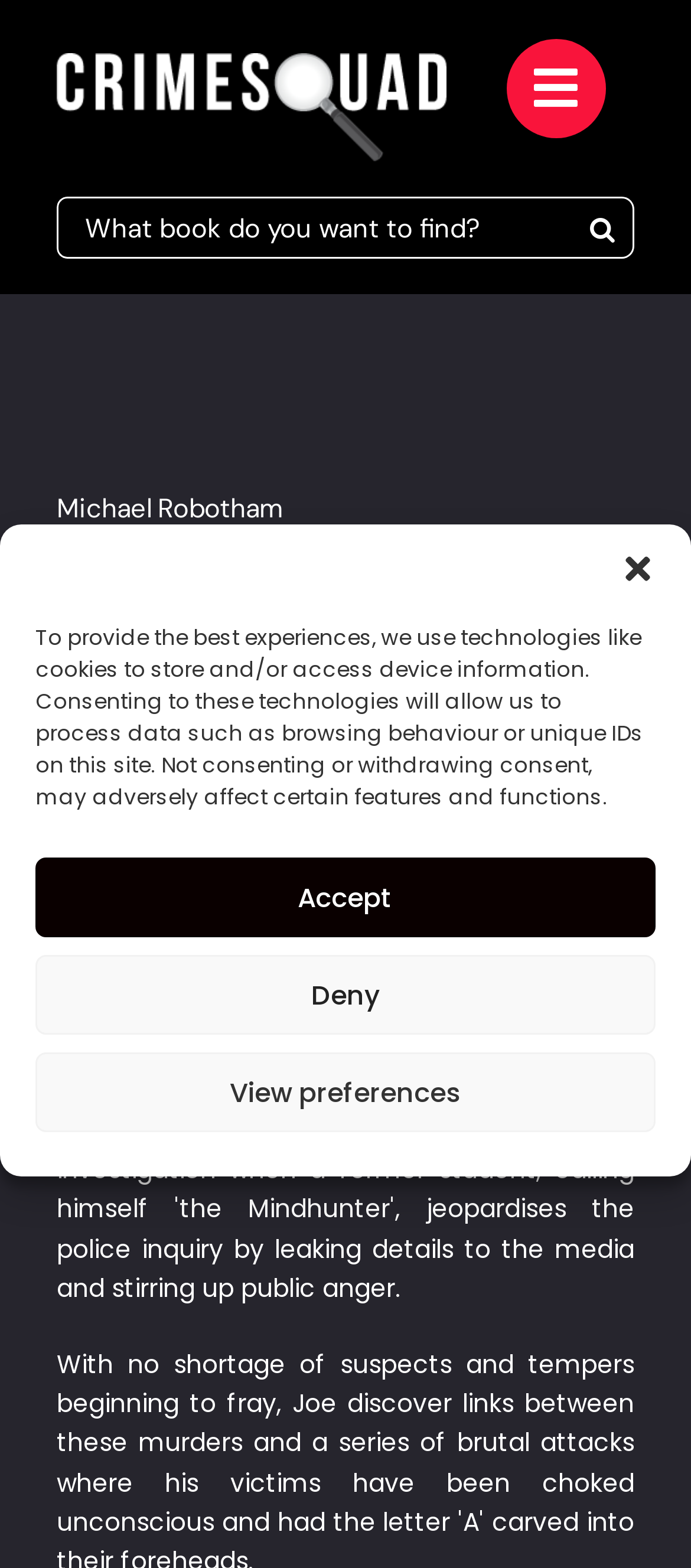Give the bounding box coordinates for the element described by: "aria-label="Asset 4"".

[0.082, 0.029, 0.646, 0.061]